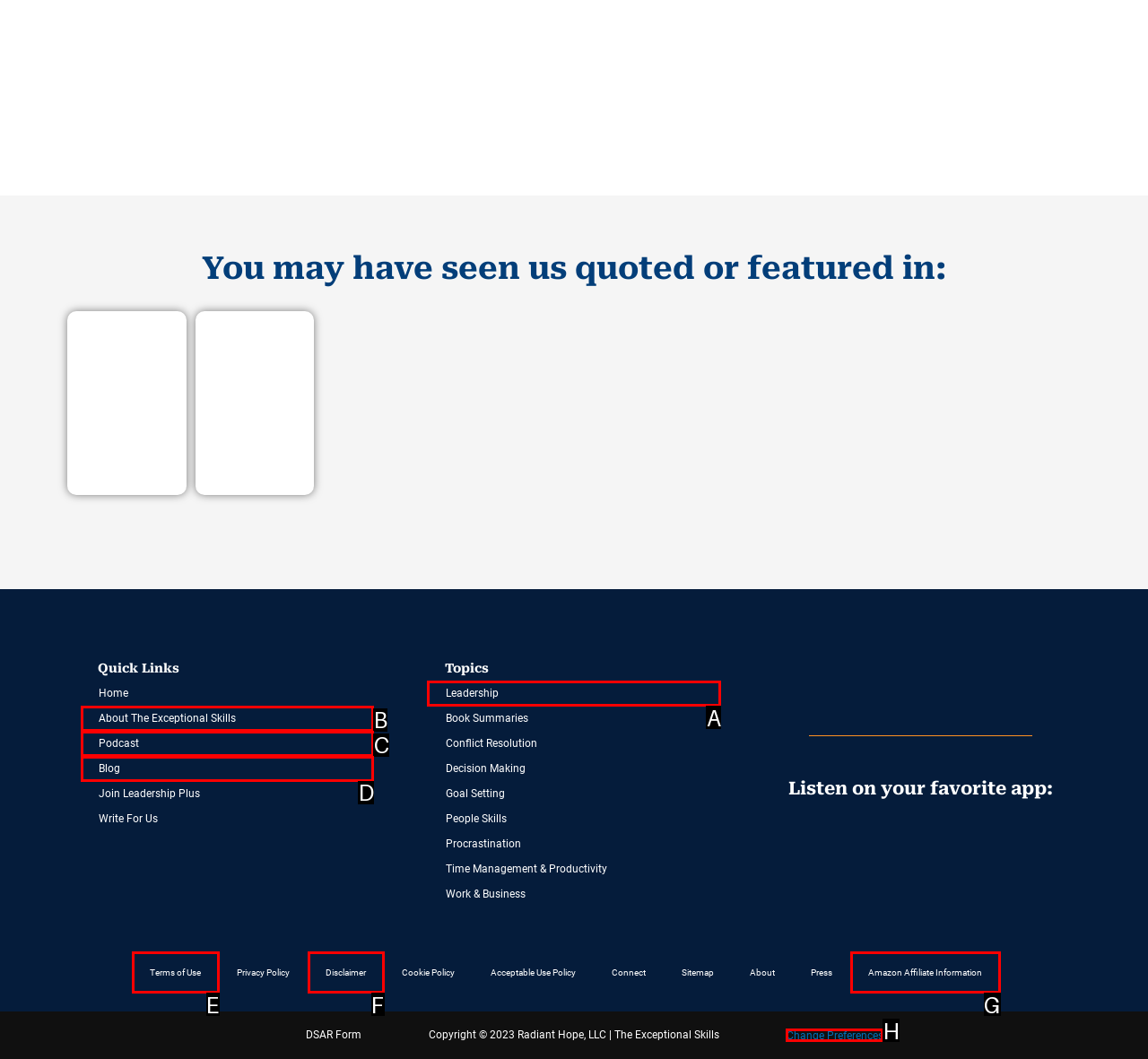Which HTML element should be clicked to complete the task: View the 'Cities and Urbanization 2023' post? Answer with the letter of the corresponding option.

None